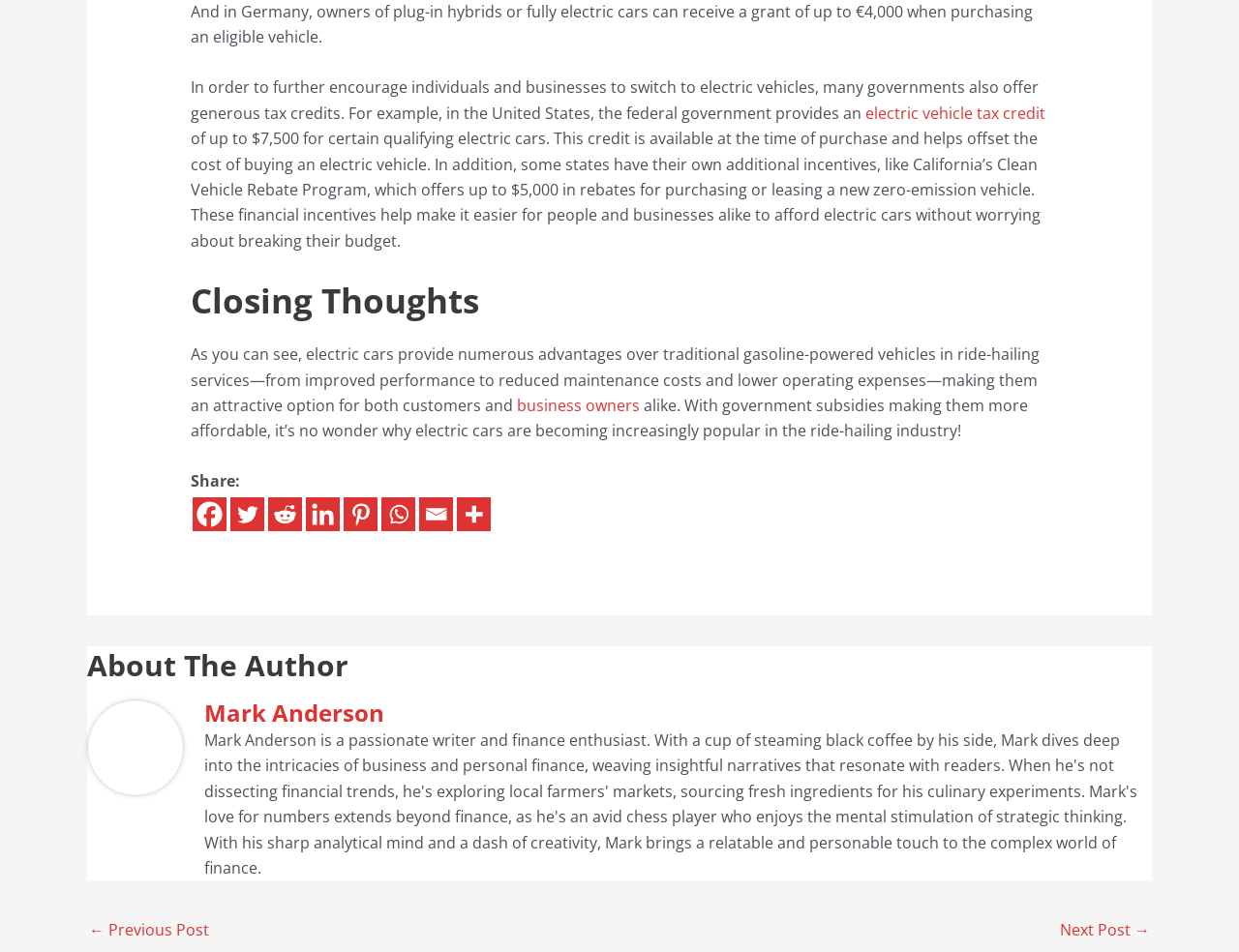Find and specify the bounding box coordinates that correspond to the clickable region for the instruction: "Read about the author Mark Anderson".

[0.165, 0.735, 0.93, 0.764]